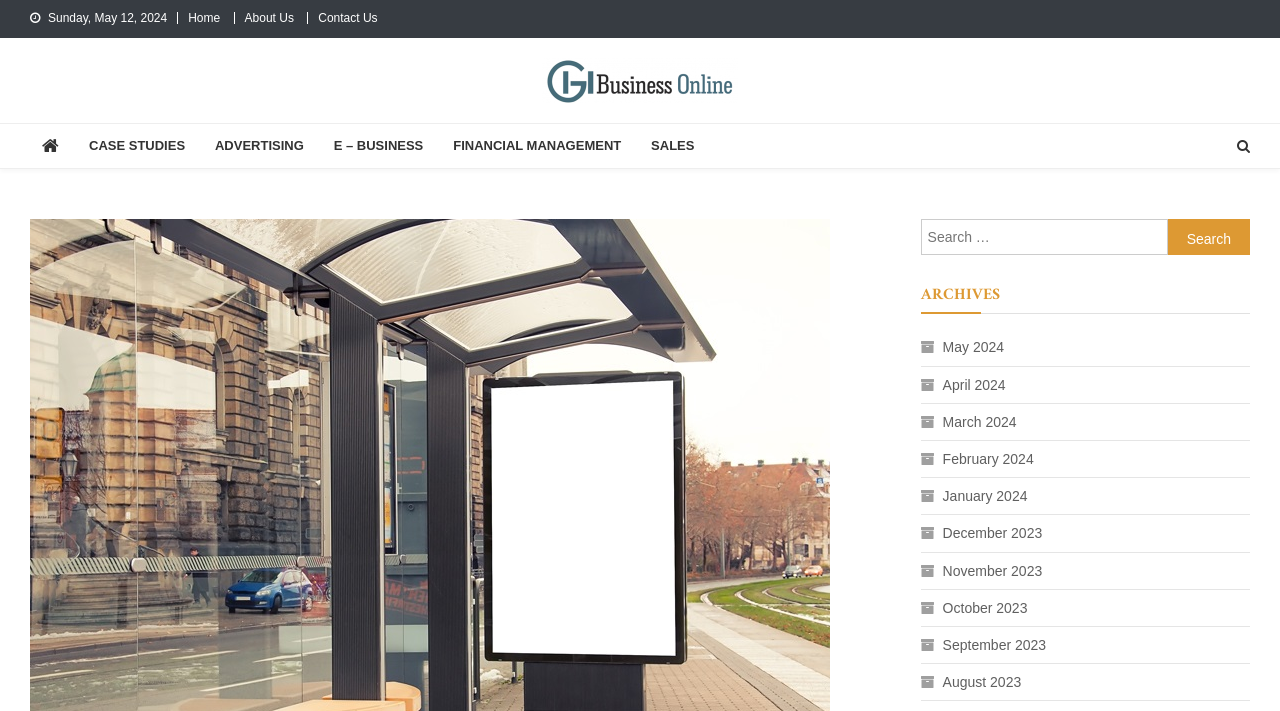What is the date displayed at the top?
Using the details shown in the screenshot, provide a comprehensive answer to the question.

The date is displayed at the top of the webpage, which is 'Sunday, May 12, 2024'. This can be found by looking at the StaticText element with the text 'Sunday, May 12, 2024'.